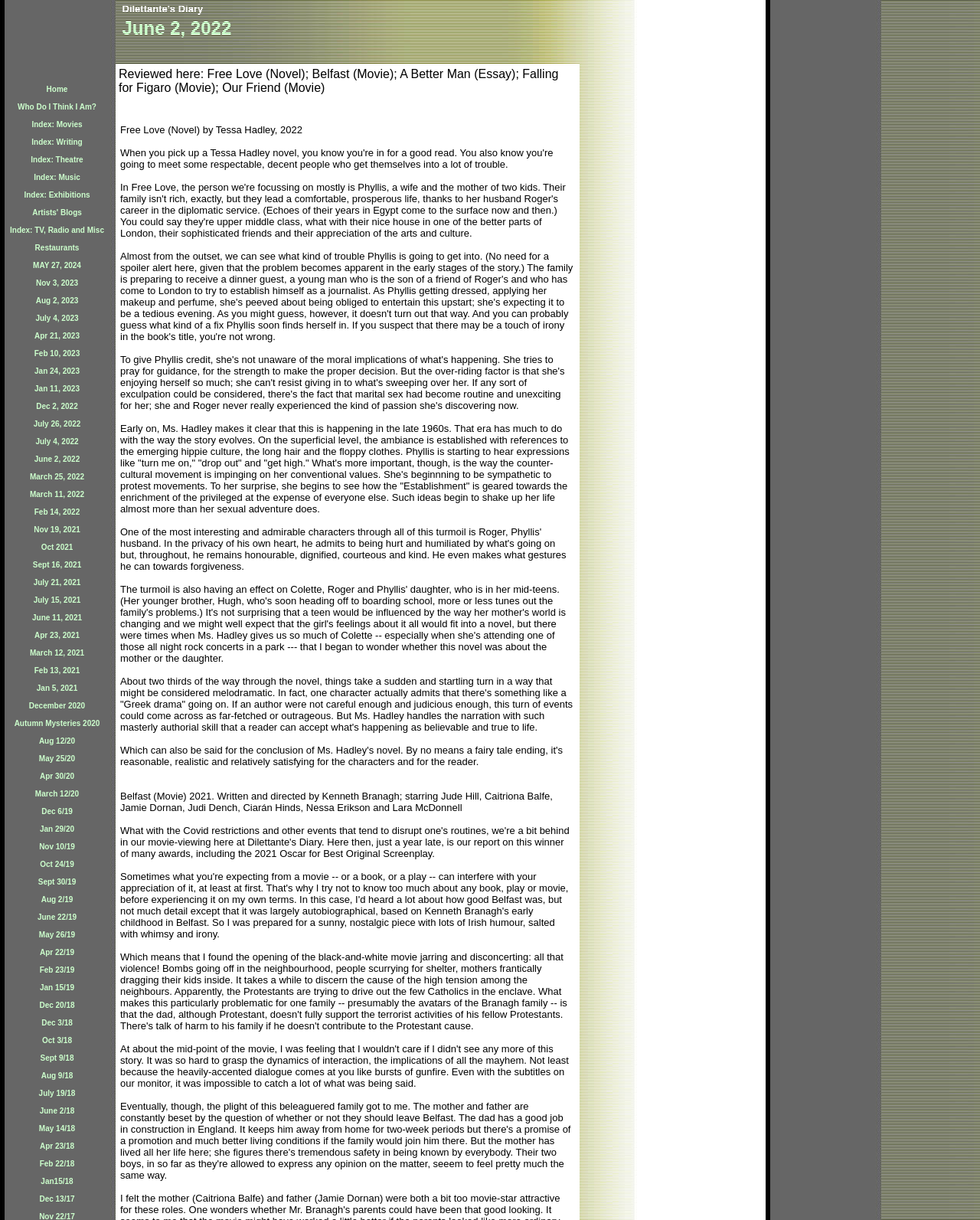Can you find the bounding box coordinates for the element that needs to be clicked to execute this instruction: "View Who Do I Think I Am?"? The coordinates should be given as four float numbers between 0 and 1, i.e., [left, top, right, bottom].

[0.018, 0.081, 0.098, 0.092]